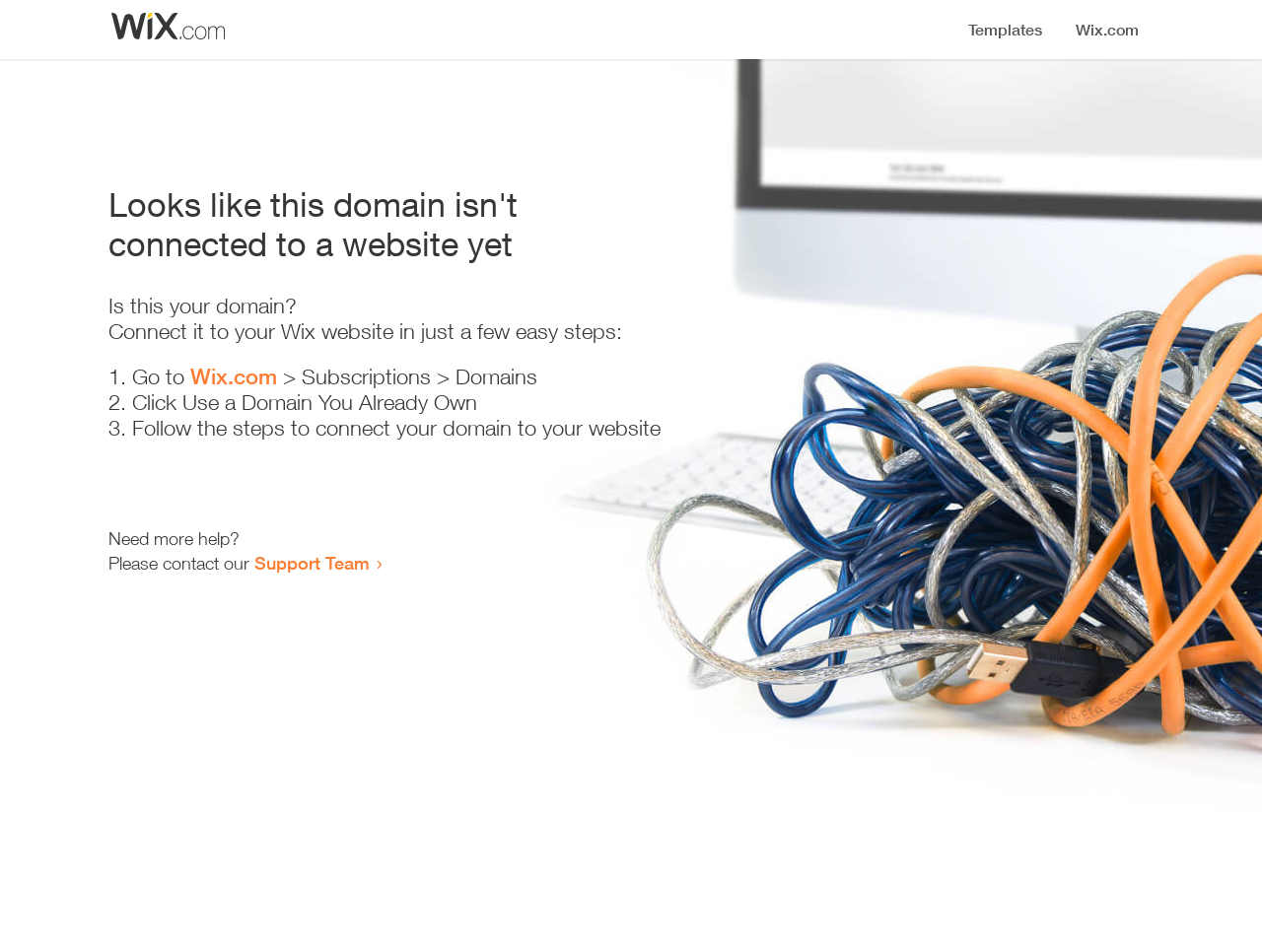Generate a detailed explanation of the webpage's features and information.

The webpage appears to be an error page, indicating that a domain is not connected to a website yet. At the top, there is a small image, likely a logo or icon. Below the image, a prominent heading reads "Looks like this domain isn't connected to a website yet". 

Underneath the heading, there is a series of instructions to connect the domain to a Wix website. The instructions are divided into three steps, each marked with a numbered list marker (1., 2., and 3.). The first step involves going to Wix.com, followed by navigating to the Subscriptions and Domains section. The second step is to click "Use a Domain You Already Own", and the third step is to follow the instructions to connect the domain to the website.

To the right of the instructions, there is a brief message asking "Is this your domain?" and encouraging the user to connect it to their Wix website. Below the instructions, there is a message offering additional help, stating "Need more help?" and providing a link to contact the Support Team.